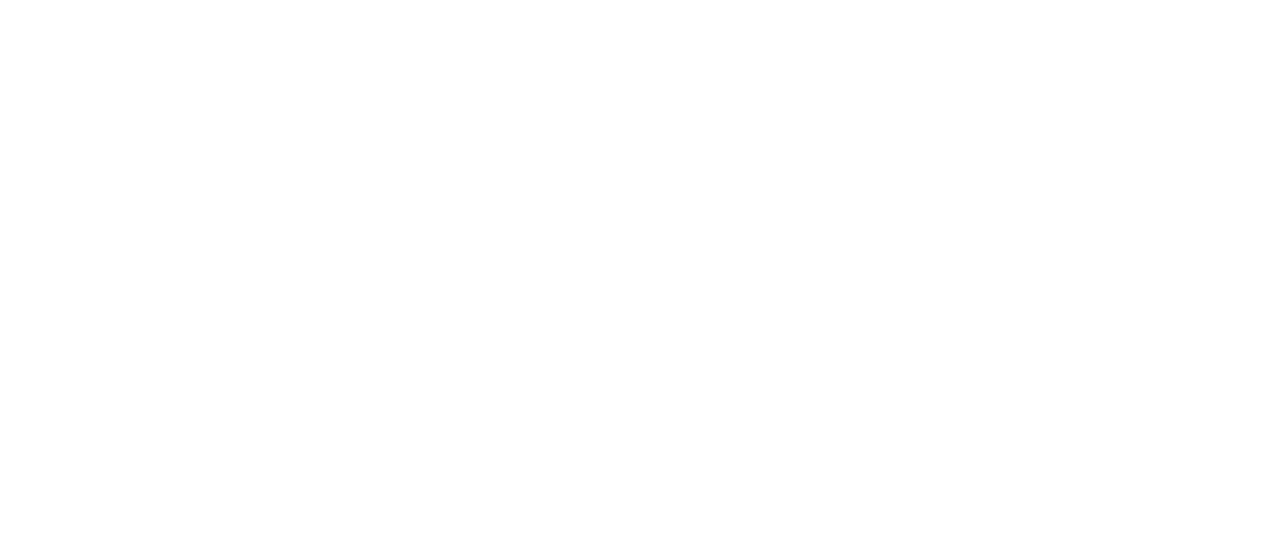What is the function of the 'SUBMIT' button?
Look at the screenshot and provide an in-depth answer.

The 'SUBMIT' button is located next to the email textbox and is used to submit the email address to sign up for the newsletter.